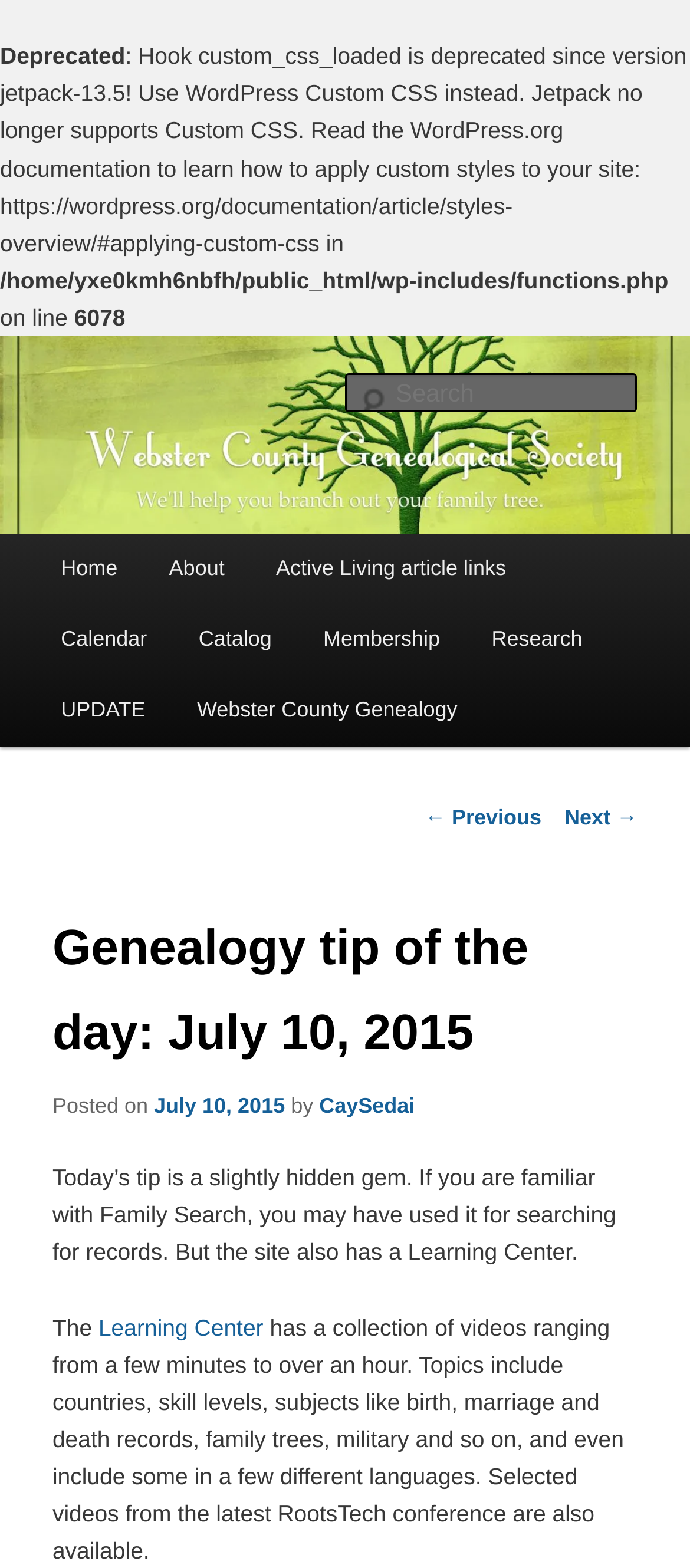Extract the primary header of the webpage and generate its text.

Webster County Genealogical Society